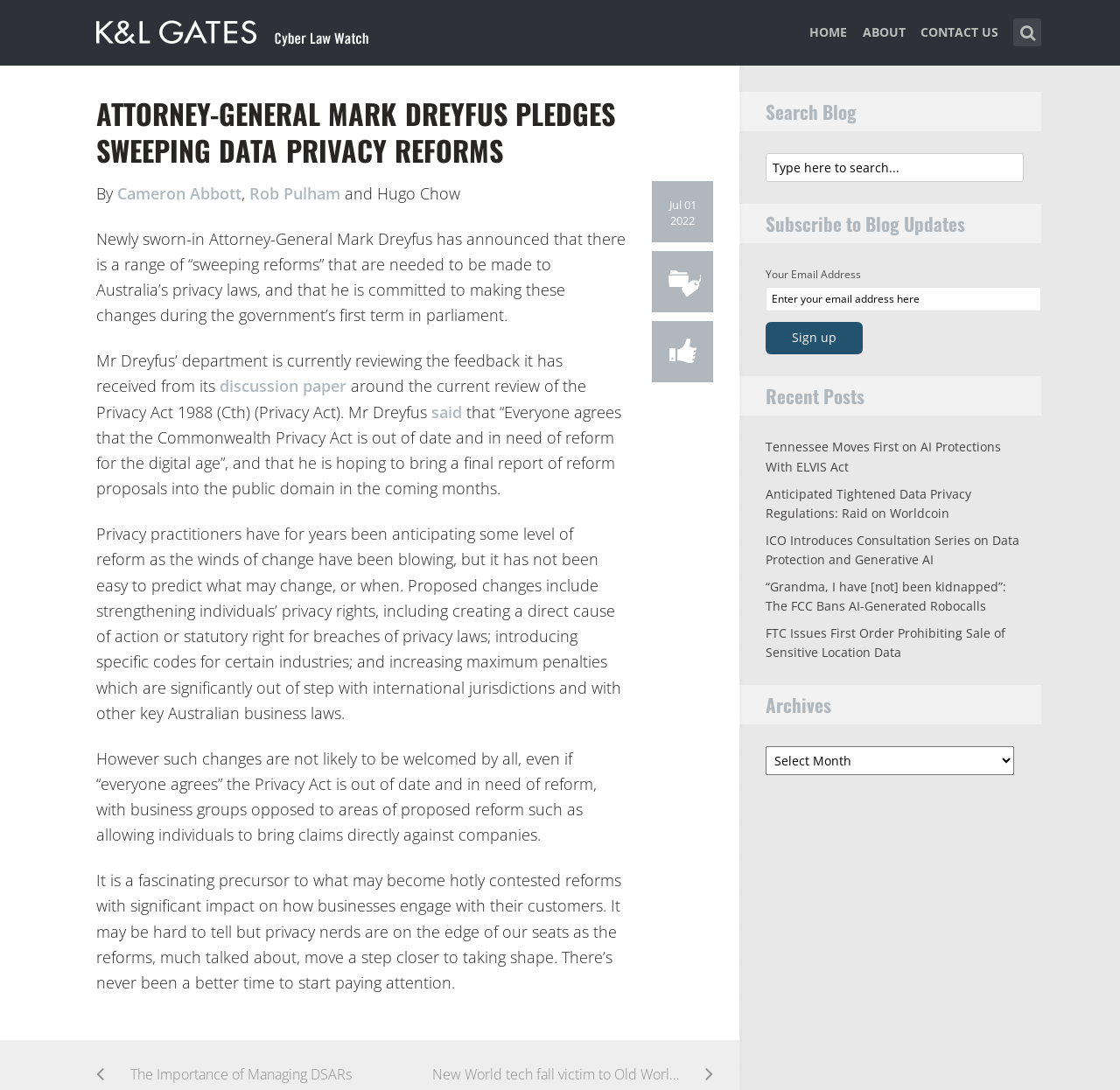Based on the description "title="Cyber Law Watch"", find the bounding box of the specified UI element.

[0.086, 0.012, 0.355, 0.041]